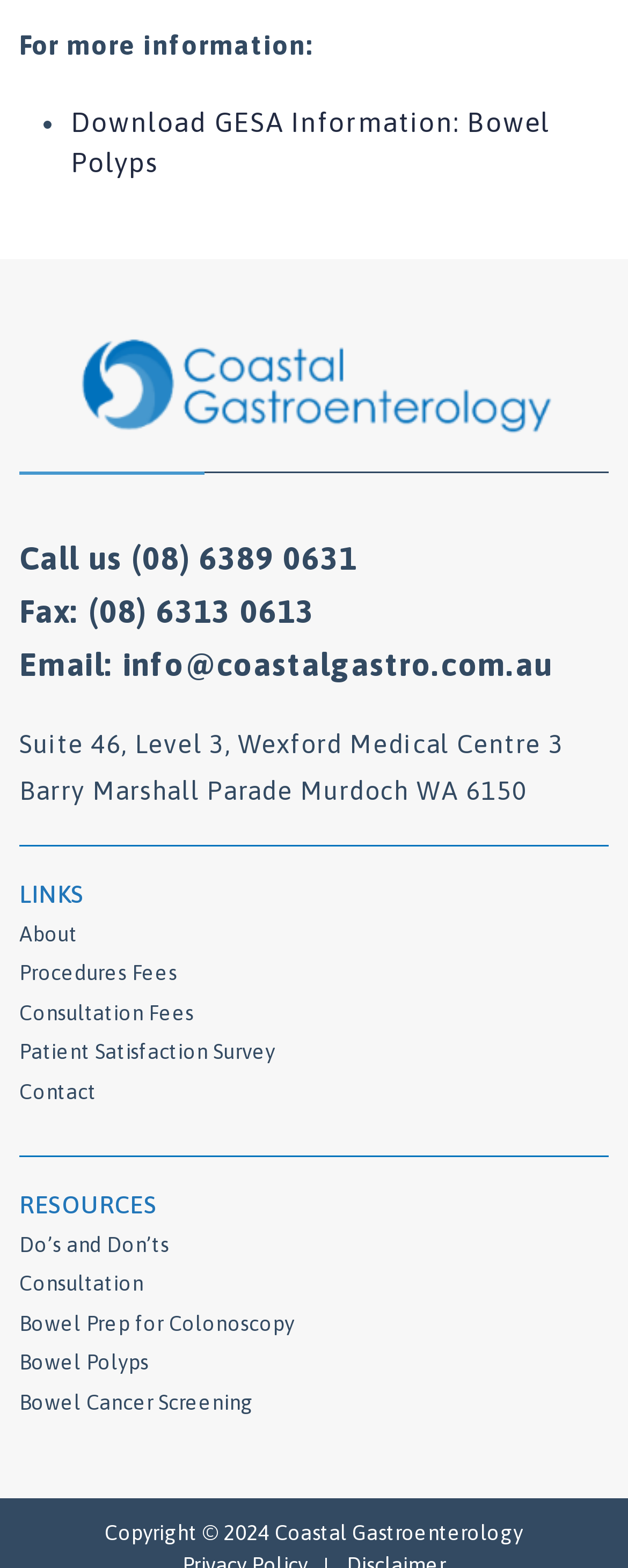Identify the bounding box coordinates for the region to click in order to carry out this instruction: "Visit the About page". Provide the coordinates using four float numbers between 0 and 1, formatted as [left, top, right, bottom].

[0.031, 0.586, 0.969, 0.606]